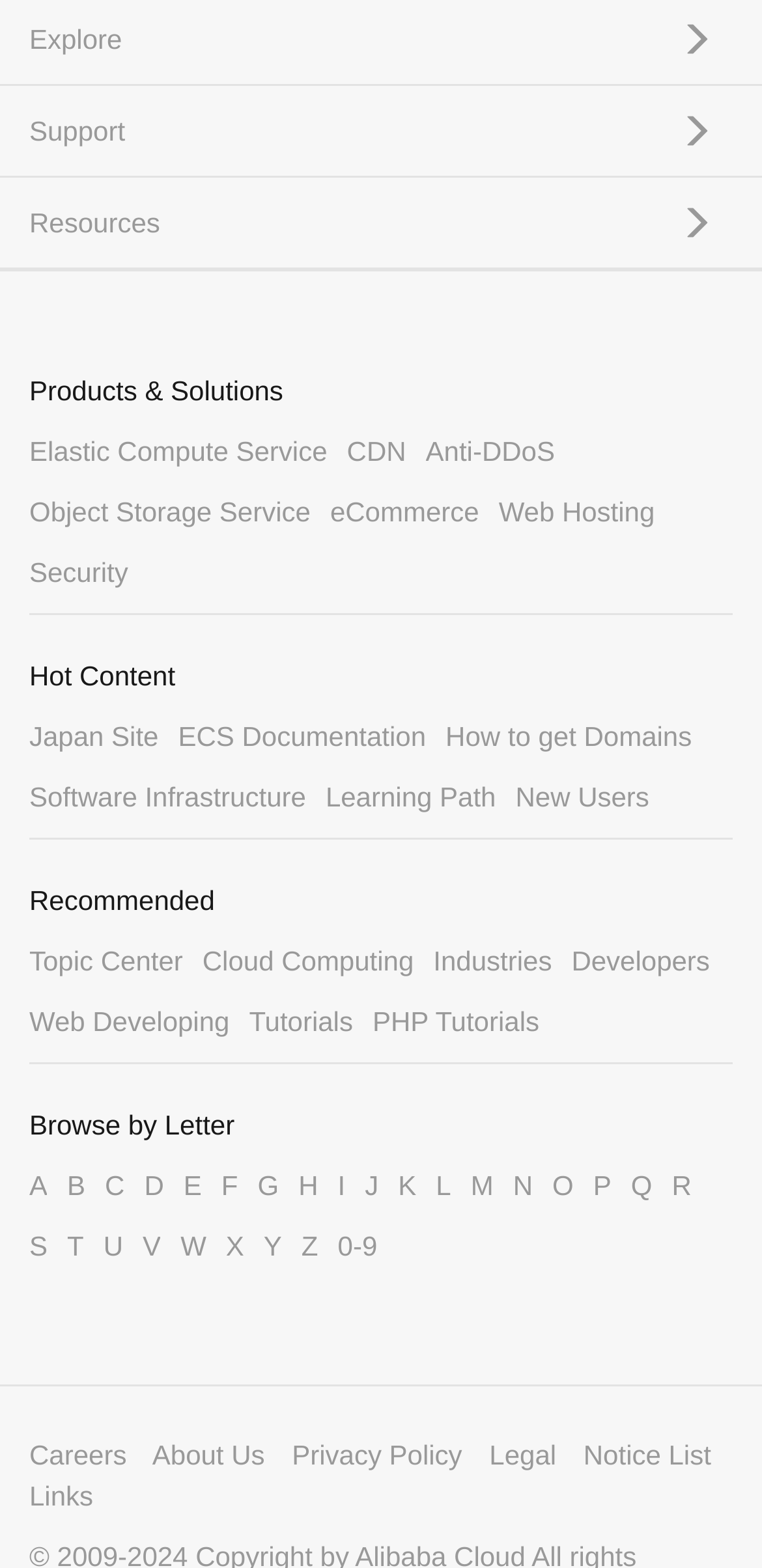Please locate the bounding box coordinates of the element that should be clicked to achieve the given instruction: "Browse Elastic Compute Service".

[0.038, 0.278, 0.43, 0.298]